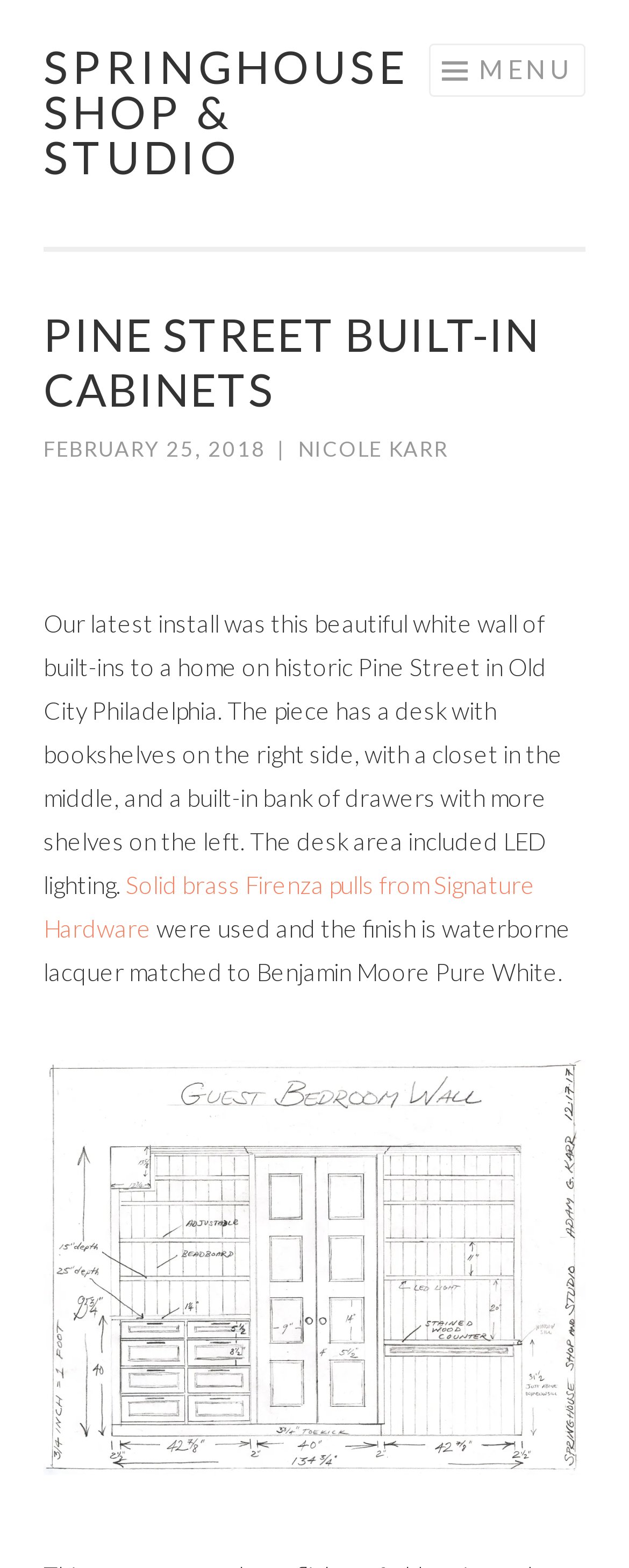What is the name of the street where the built-in cabinets were installed? Refer to the image and provide a one-word or short phrase answer.

Pine Street